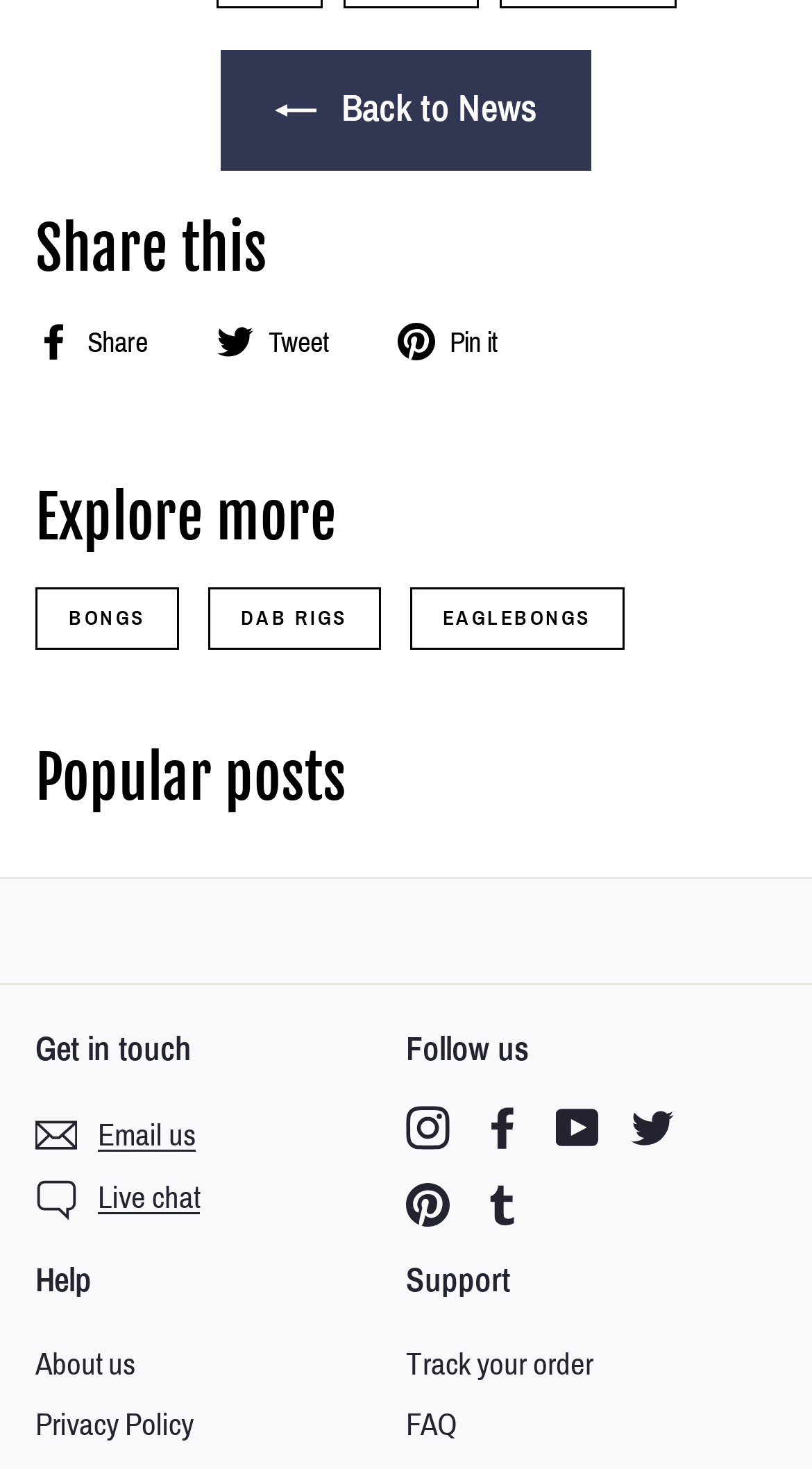Pinpoint the bounding box coordinates of the element that must be clicked to accomplish the following instruction: "Follow us on Instagram". The coordinates should be in the format of four float numbers between 0 and 1, i.e., [left, top, right, bottom].

[0.5, 0.752, 0.554, 0.783]